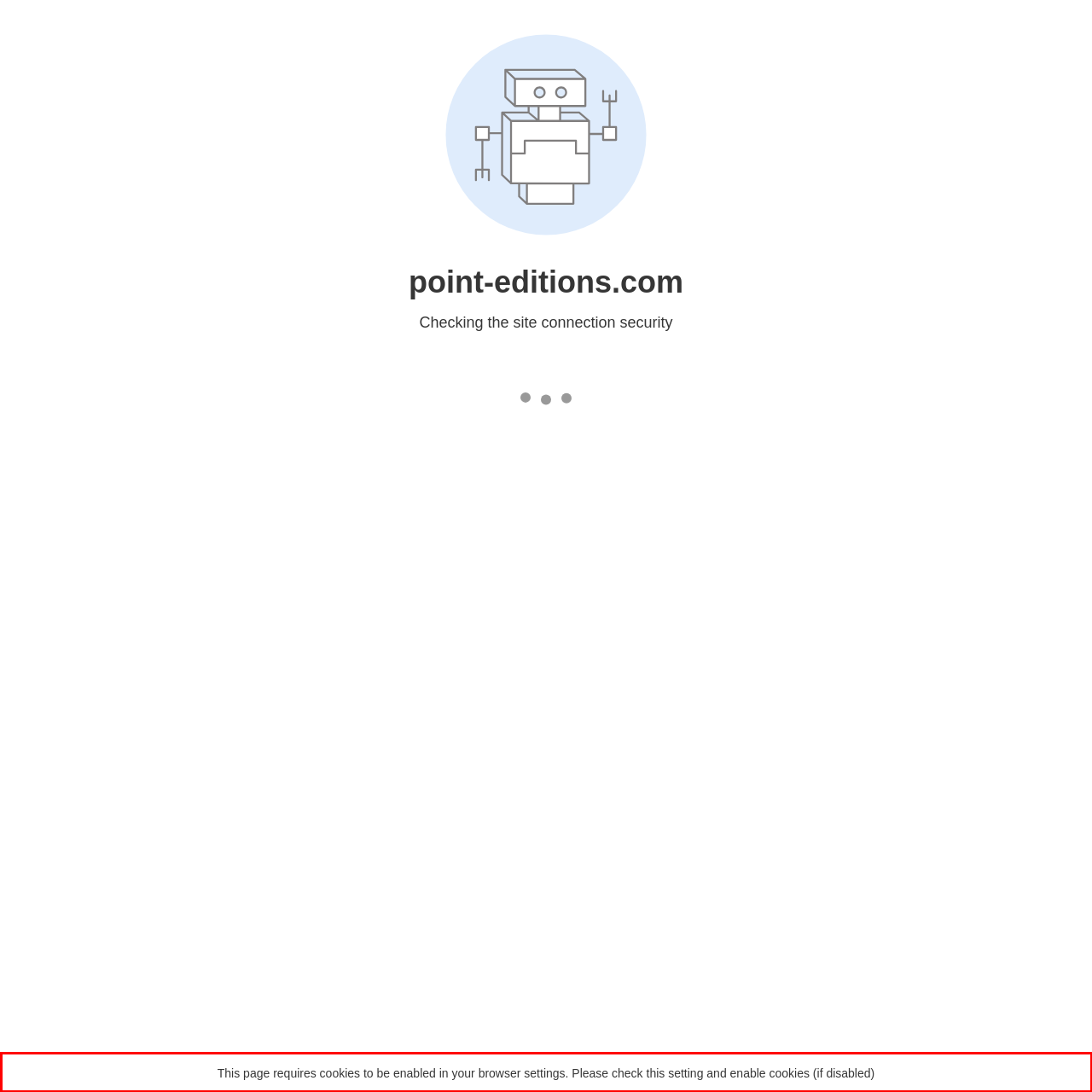Please look at the webpage screenshot and extract the text enclosed by the red bounding box.

This page requires cookies to be enabled in your browser settings. Please check this setting and enable cookies (if disabled)